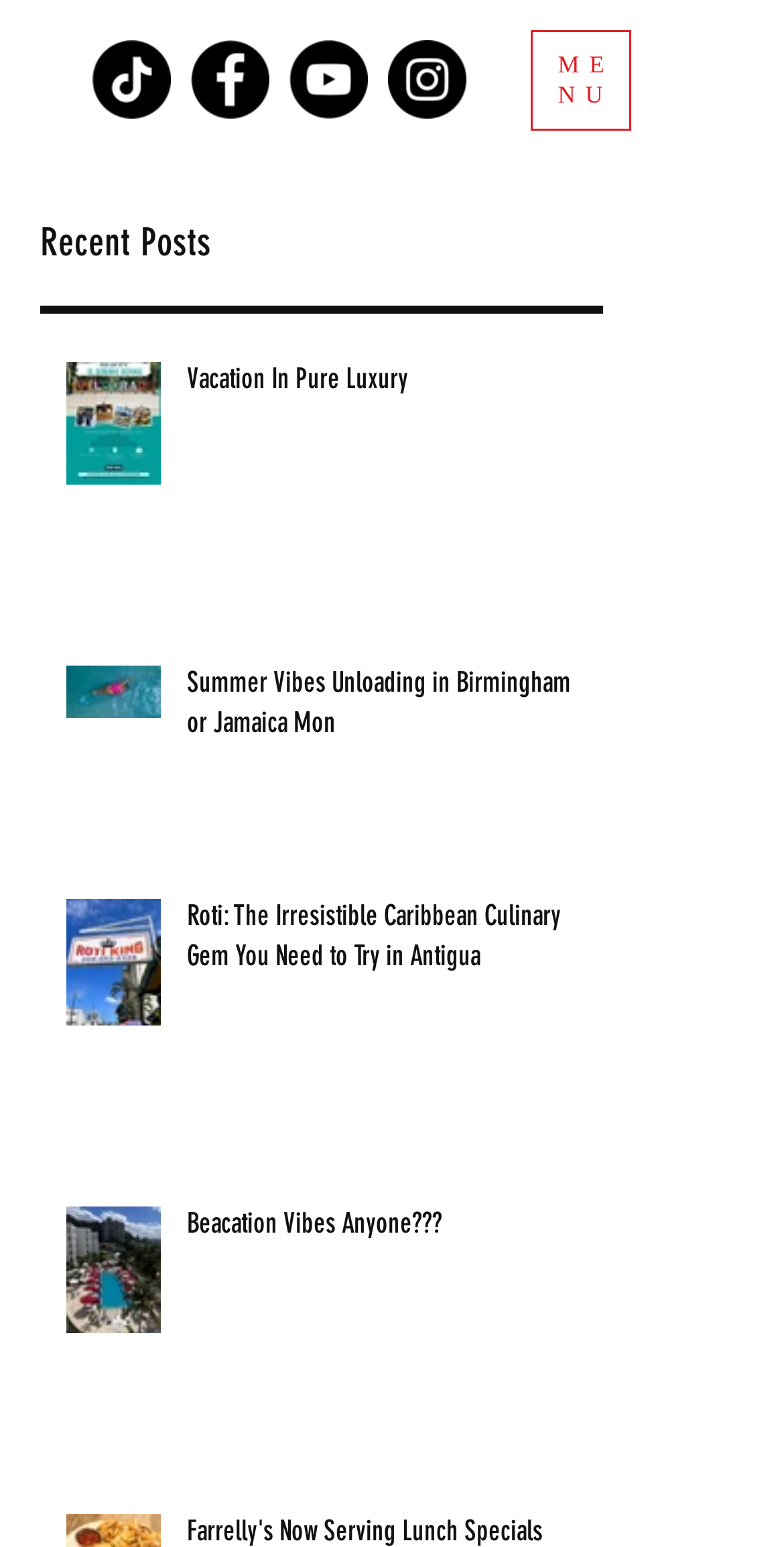What is the main heading of this webpage? Please extract and provide it.

BlackEyed Peas, Philly's & Pizza